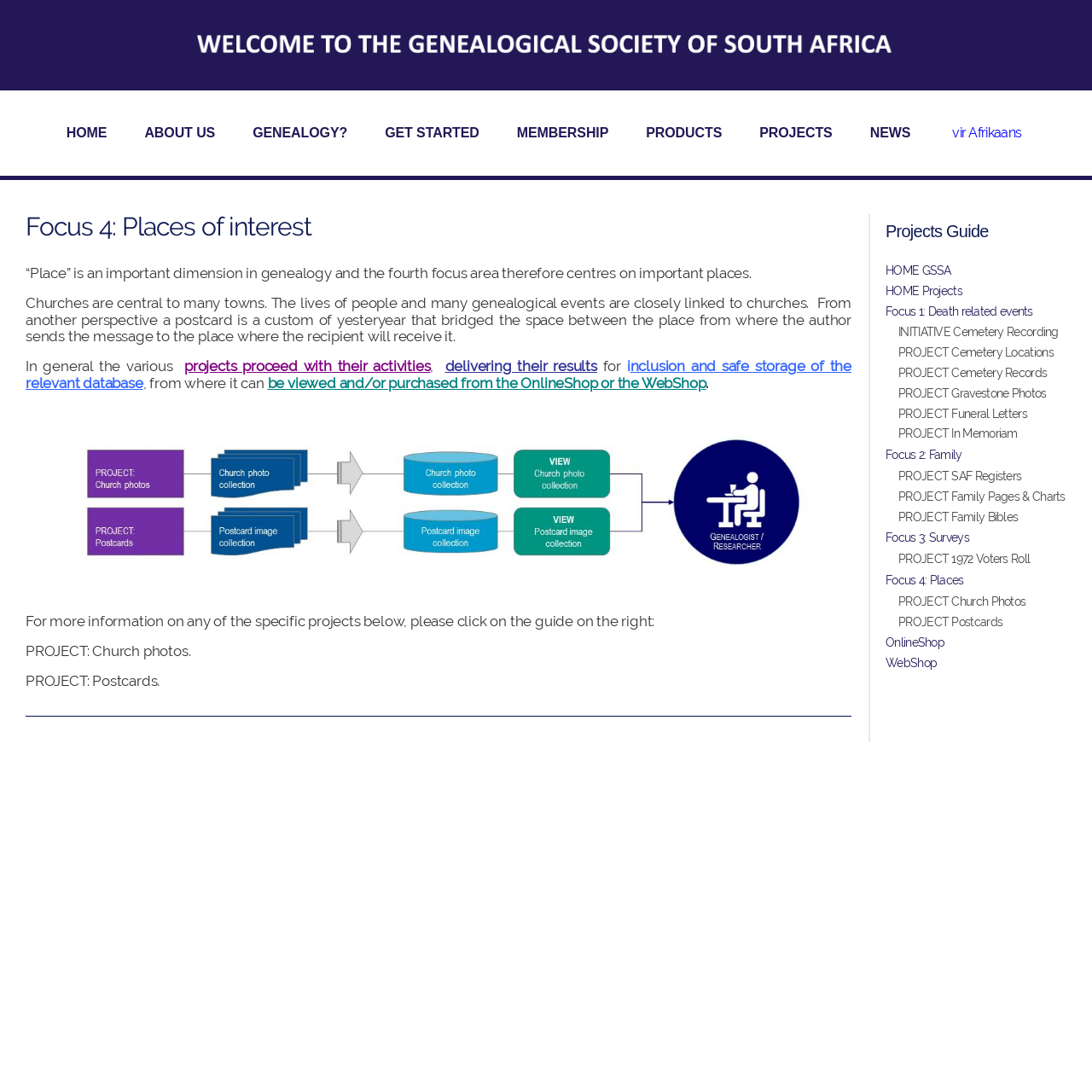Locate the bounding box coordinates of the area that needs to be clicked to fulfill the following instruction: "View the 'Focus 4: Places of interest' article". The coordinates should be in the format of four float numbers between 0 and 1, namely [left, top, right, bottom].

[0.023, 0.196, 0.78, 0.22]